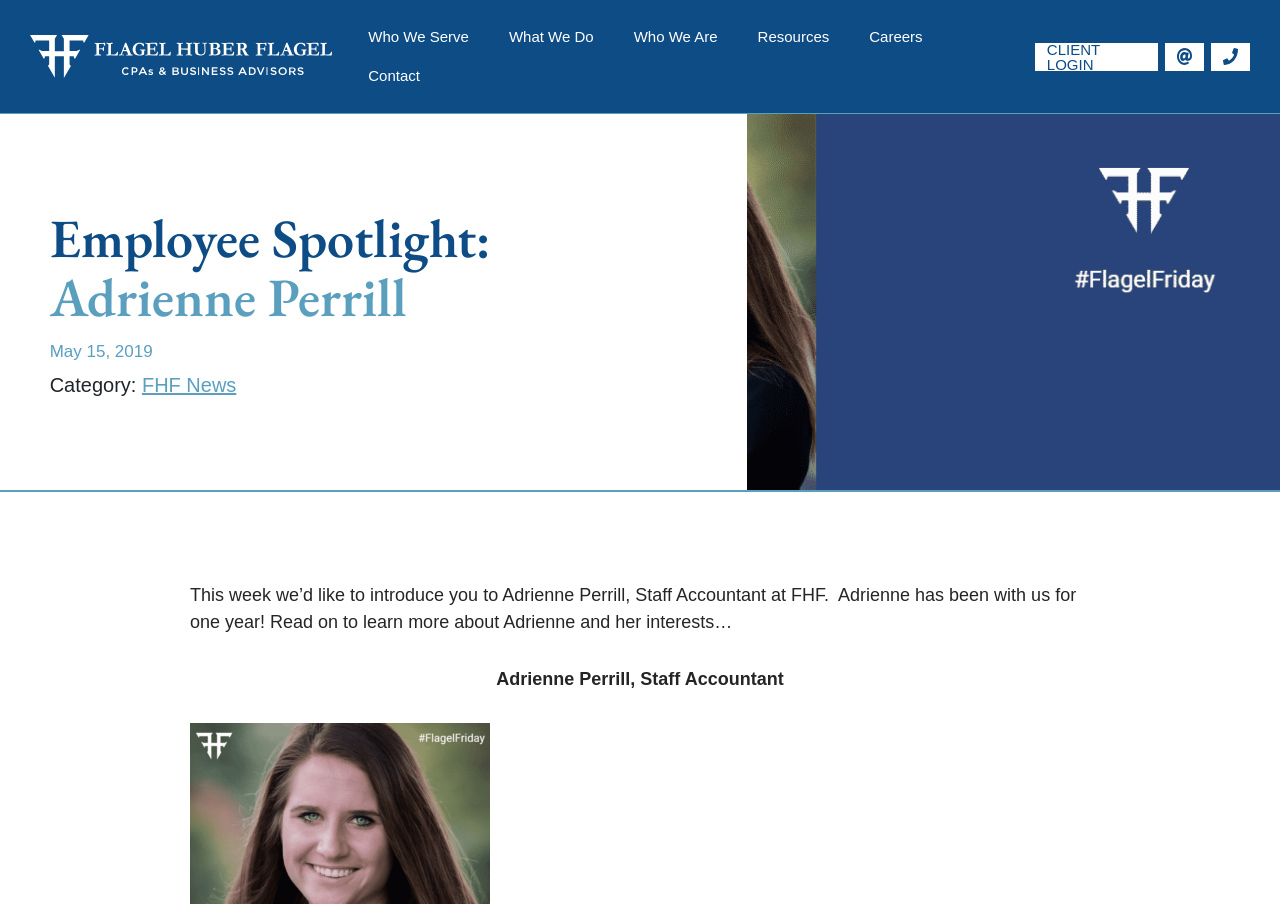Please locate the clickable area by providing the bounding box coordinates to follow this instruction: "Login to client portal".

[0.808, 0.047, 0.905, 0.078]